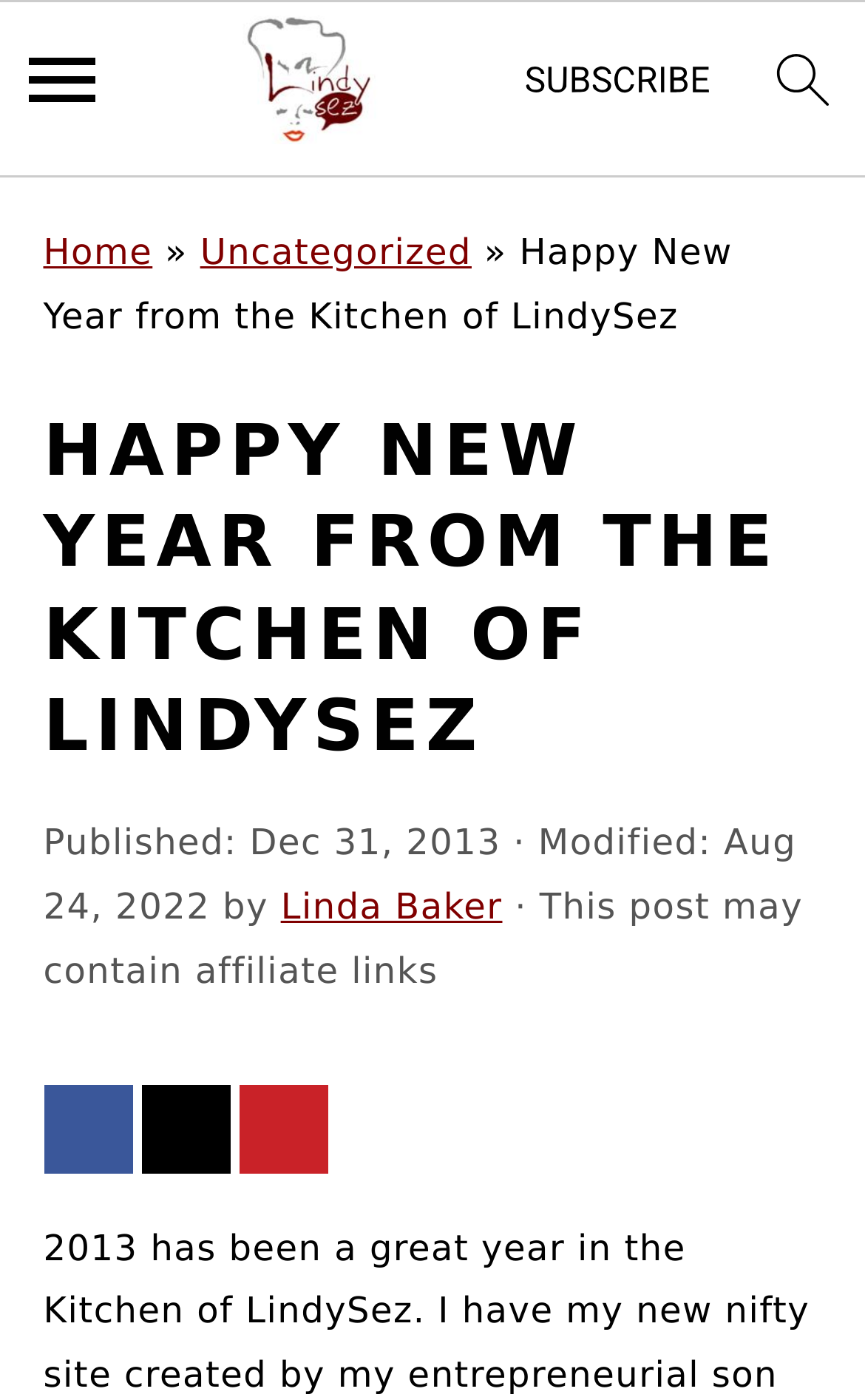What is the category of the article?
Look at the image and answer the question with a single word or phrase.

Uncategorized